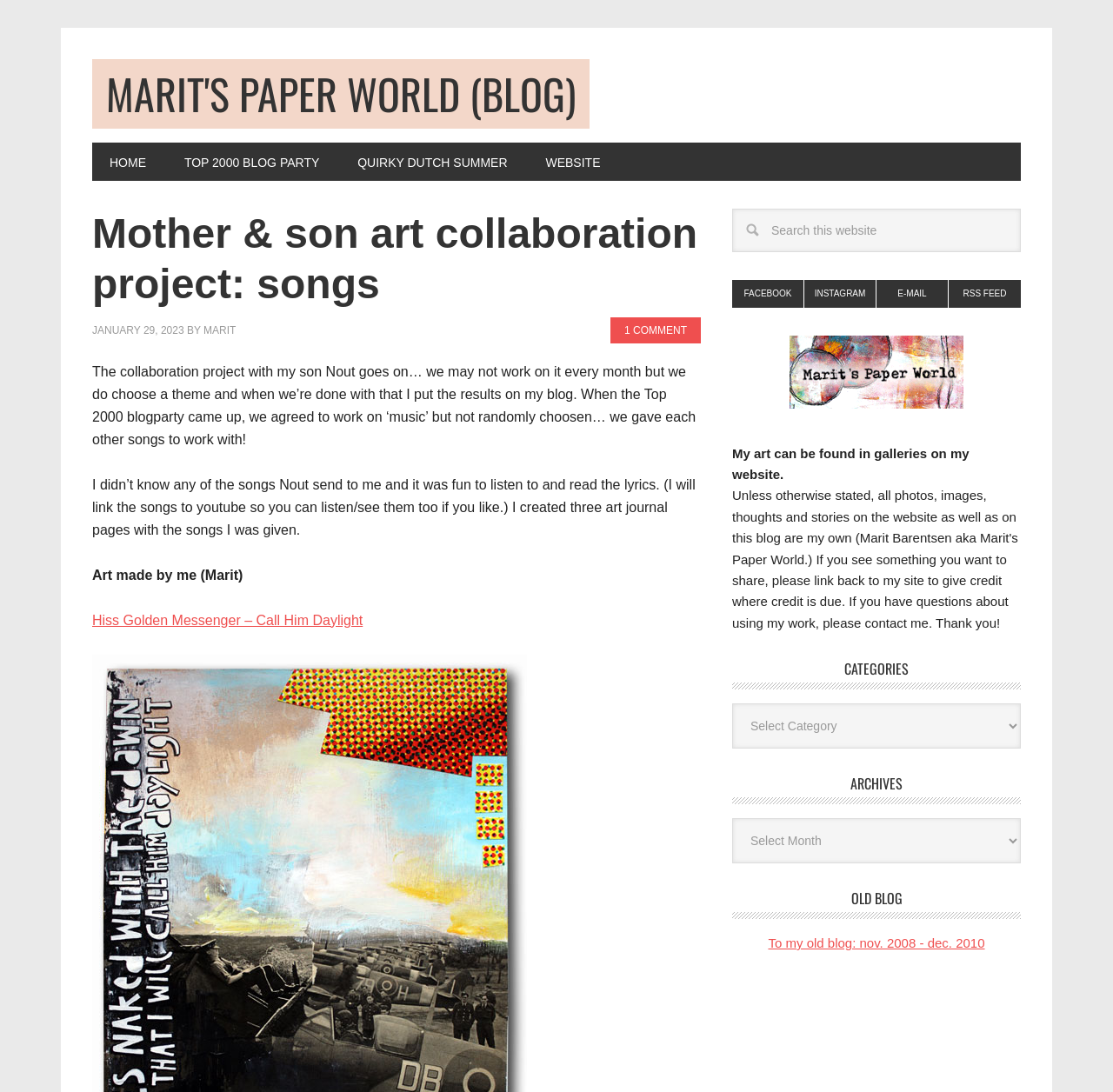Find the bounding box coordinates of the element you need to click on to perform this action: 'Search this website'. The coordinates should be represented by four float values between 0 and 1, in the format [left, top, right, bottom].

[0.658, 0.191, 0.917, 0.231]